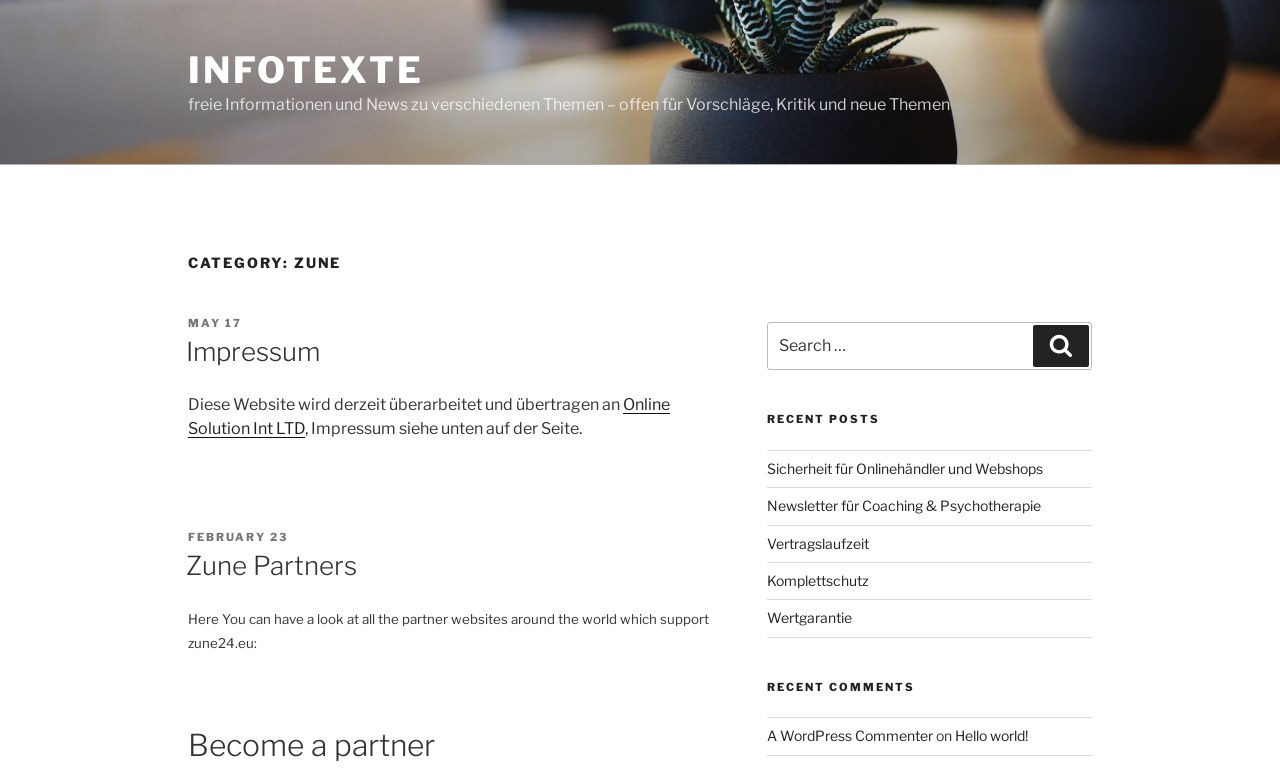Answer the question in a single word or phrase:
How many recent posts are listed?

5